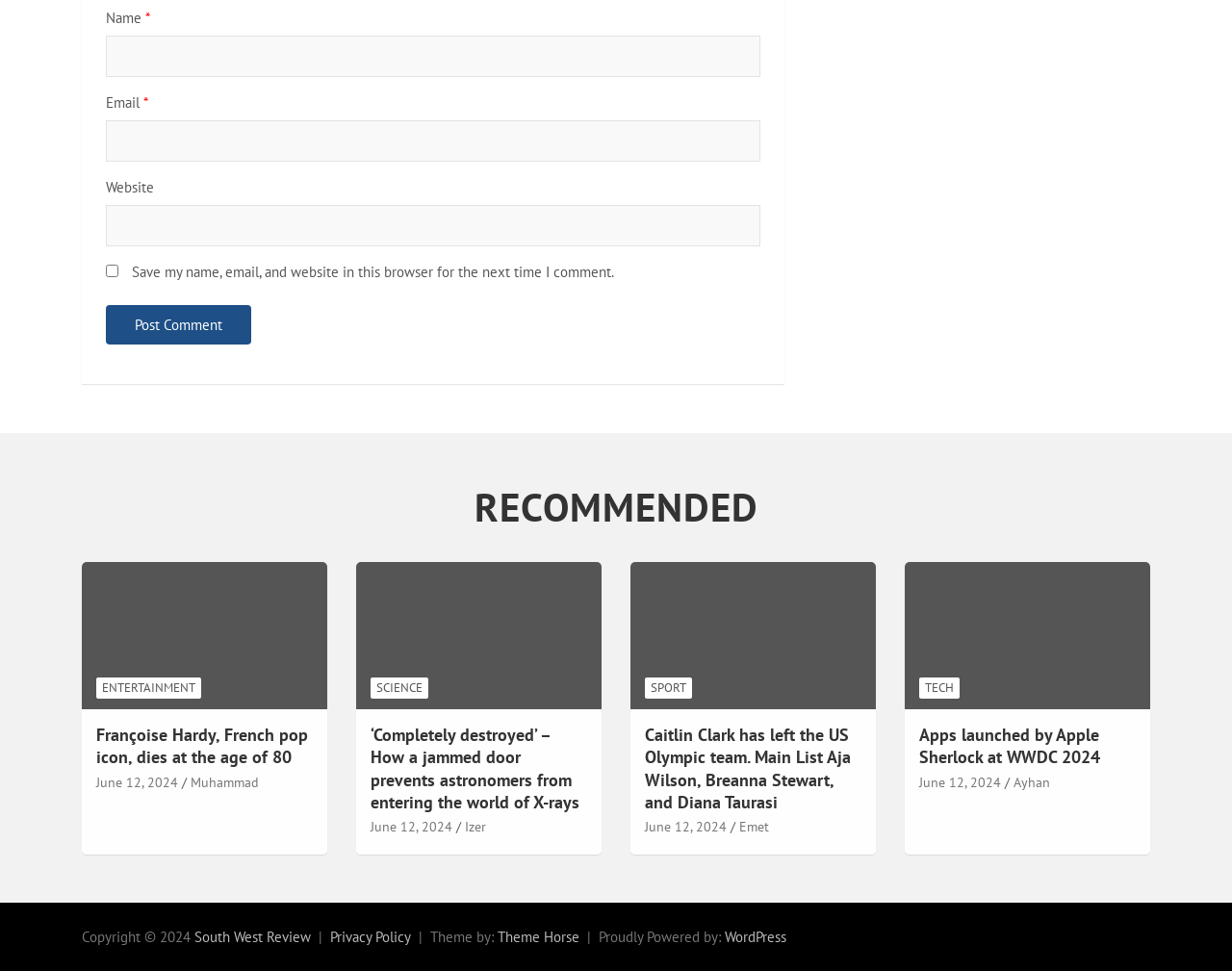Please answer the following question using a single word or phrase: 
What is the theme of the website powered by?

WordPress